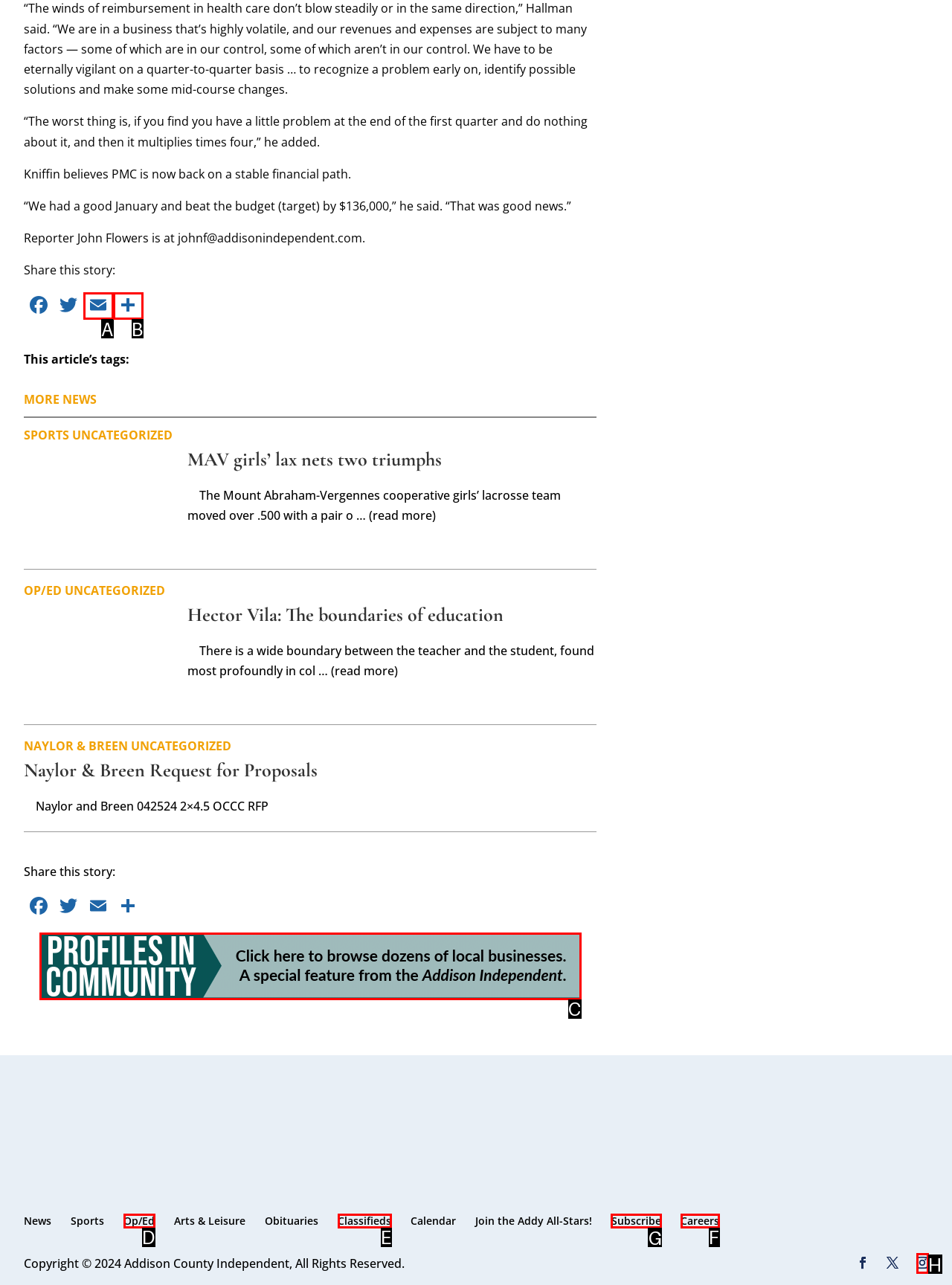Select the proper HTML element to perform the given task: Subscribe to the newsletter Answer with the corresponding letter from the provided choices.

G